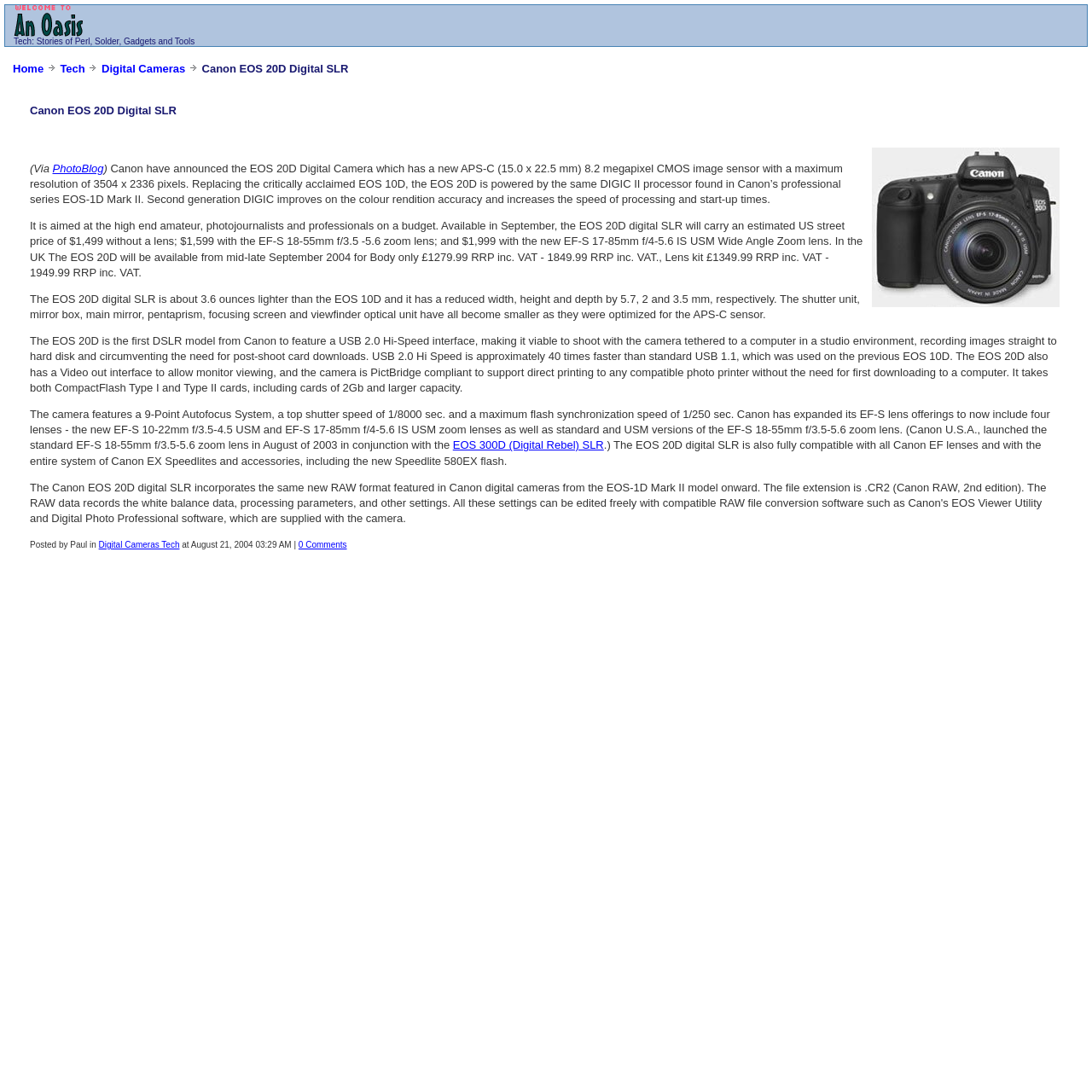What is the estimated US street price of the EOS 20D digital SLR without a lens?
Provide an in-depth and detailed explanation in response to the question.

The webpage mentions that the EOS 20D digital SLR will carry an estimated US street price of $1,499 without a lens, which is mentioned in the second paragraph of the webpage.